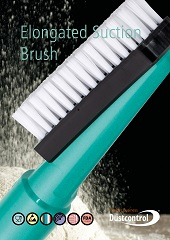What certification does the brush have?
Using the screenshot, give a one-word or short phrase answer.

FDA food-safe certification